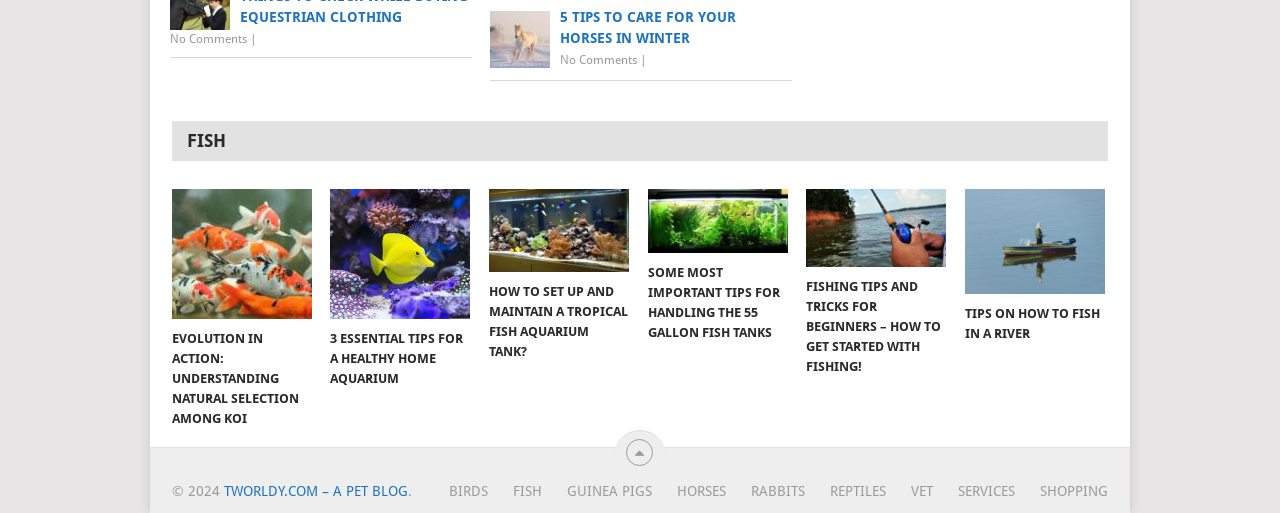Identify the bounding box coordinates for the region of the element that should be clicked to carry out the instruction: "explore tropical fish aquarium tank". The bounding box coordinates should be four float numbers between 0 and 1, i.e., [left, top, right, bottom].

[0.382, 0.368, 0.491, 0.531]